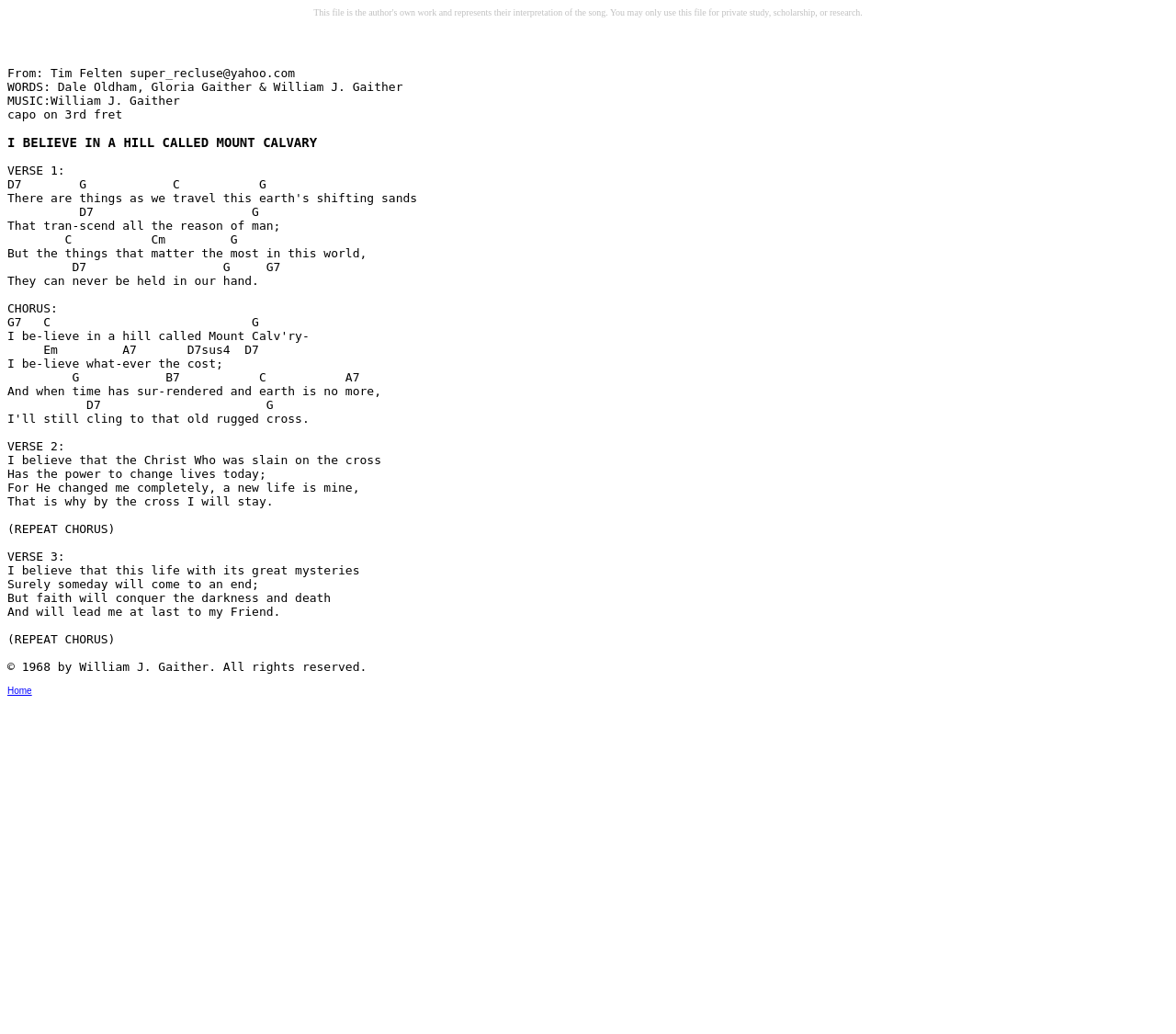Answer briefly with one word or phrase:
Who wrote the music?

William J. Gaither